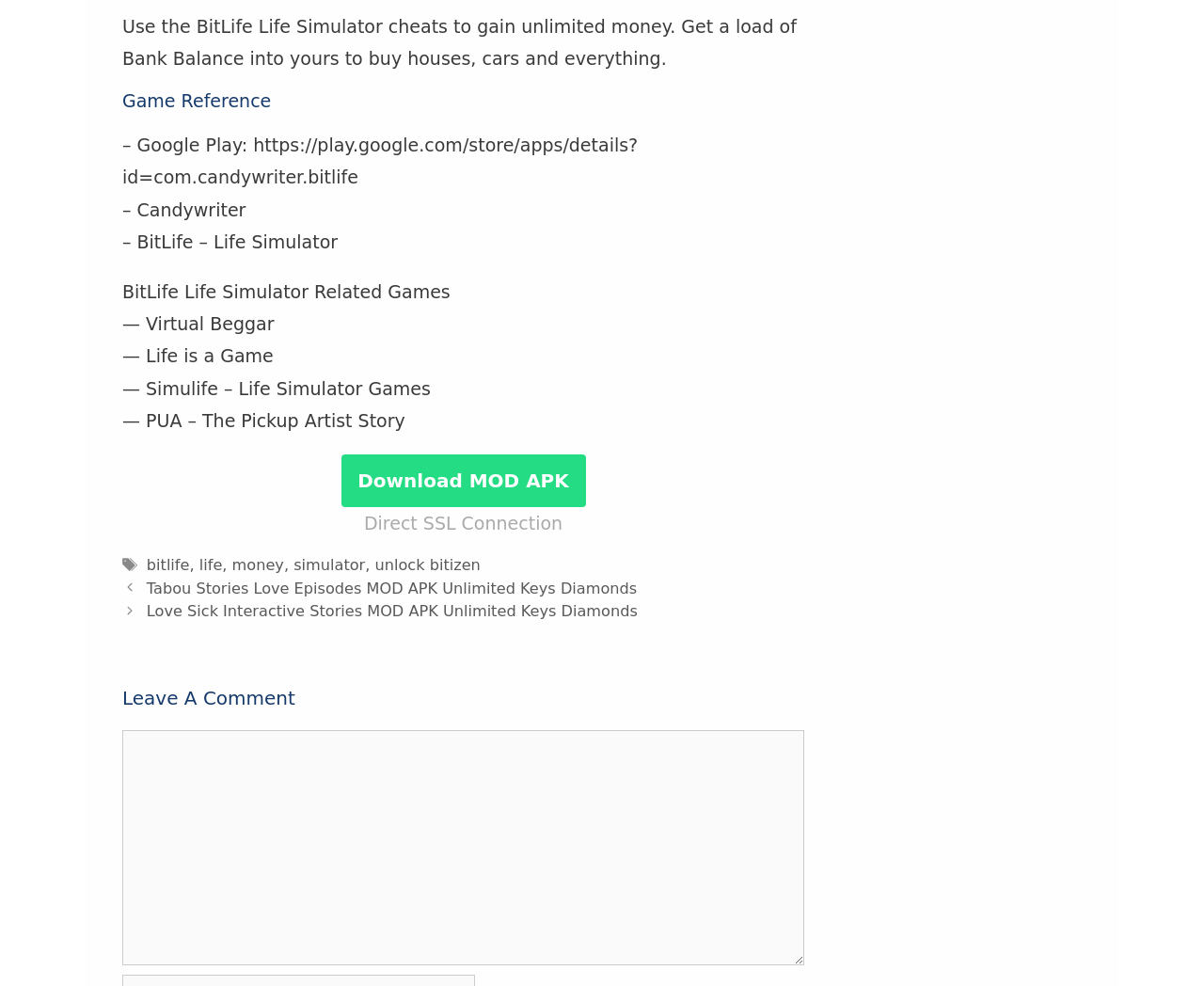Give a succinct answer to this question in a single word or phrase: 
What is the name of the game simulator?

BitLife